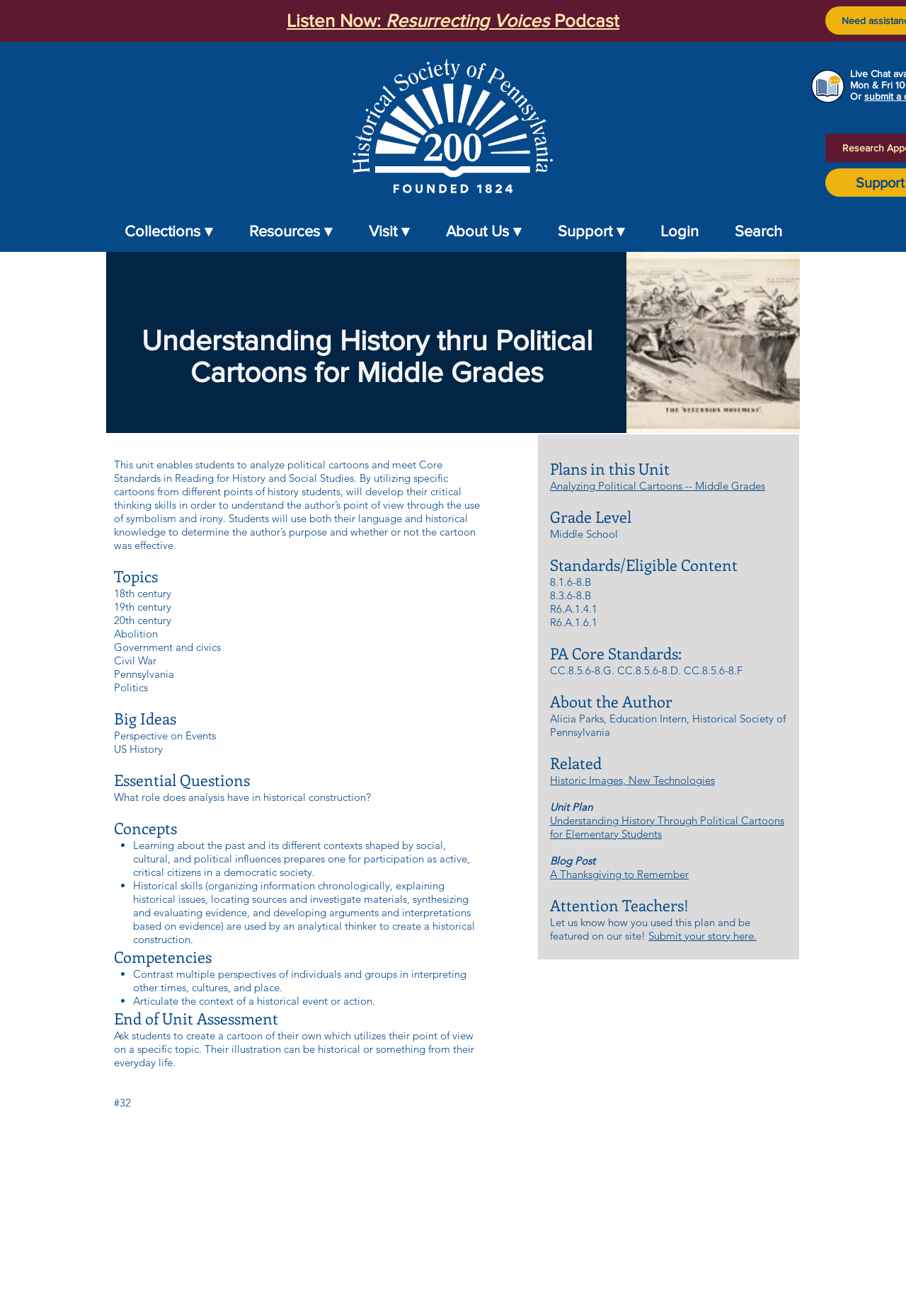Locate the bounding box coordinates of the element you need to click to accomplish the task described by this instruction: "Visit the Historic Images, New Technologies page".

[0.607, 0.588, 0.789, 0.598]